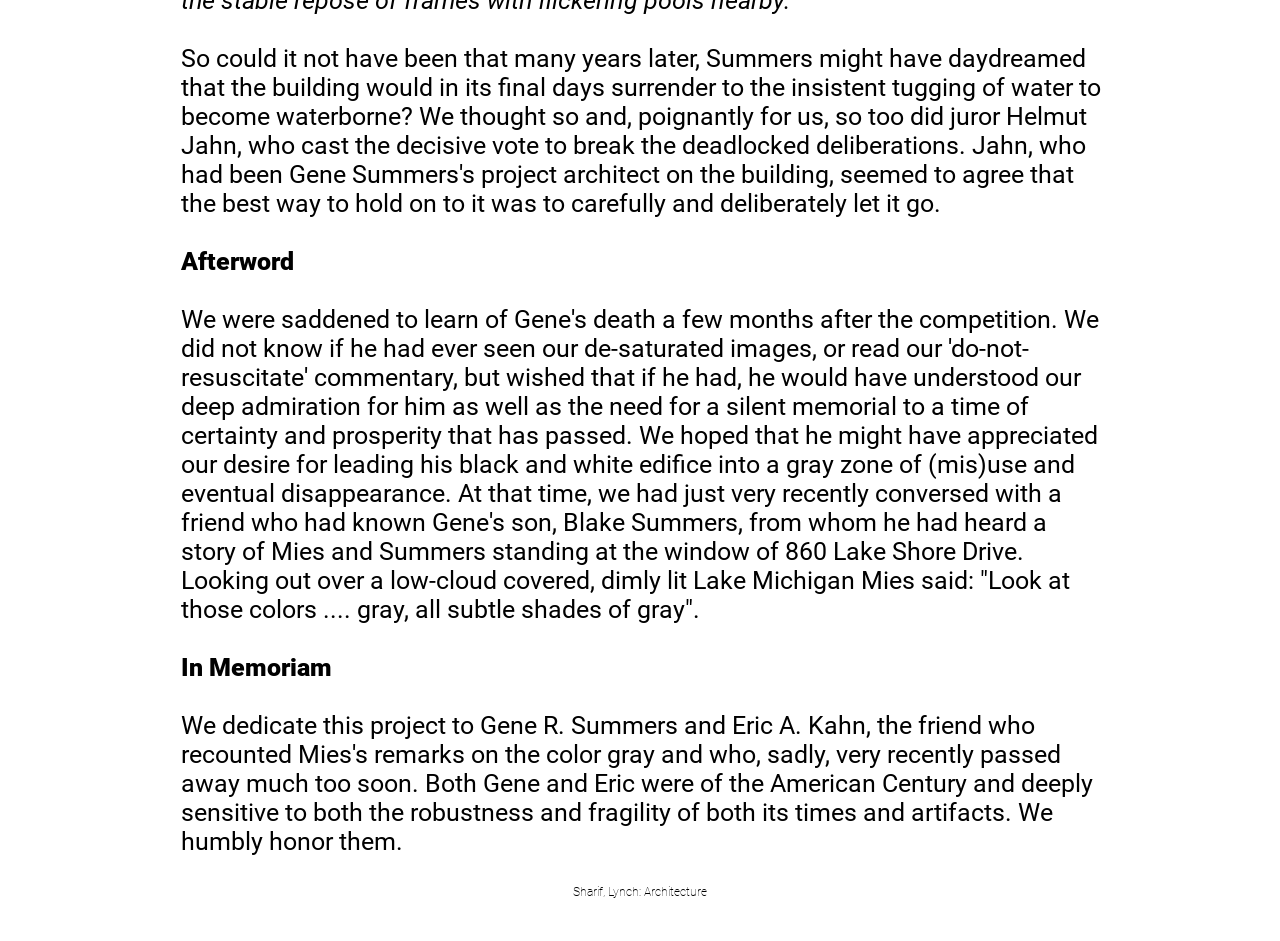What is the name of the person being memorialized?
Answer the question in a detailed and comprehensive manner.

The text in the first section mentions 'Gene's death', indicating that the person being memorialized is named Gene.